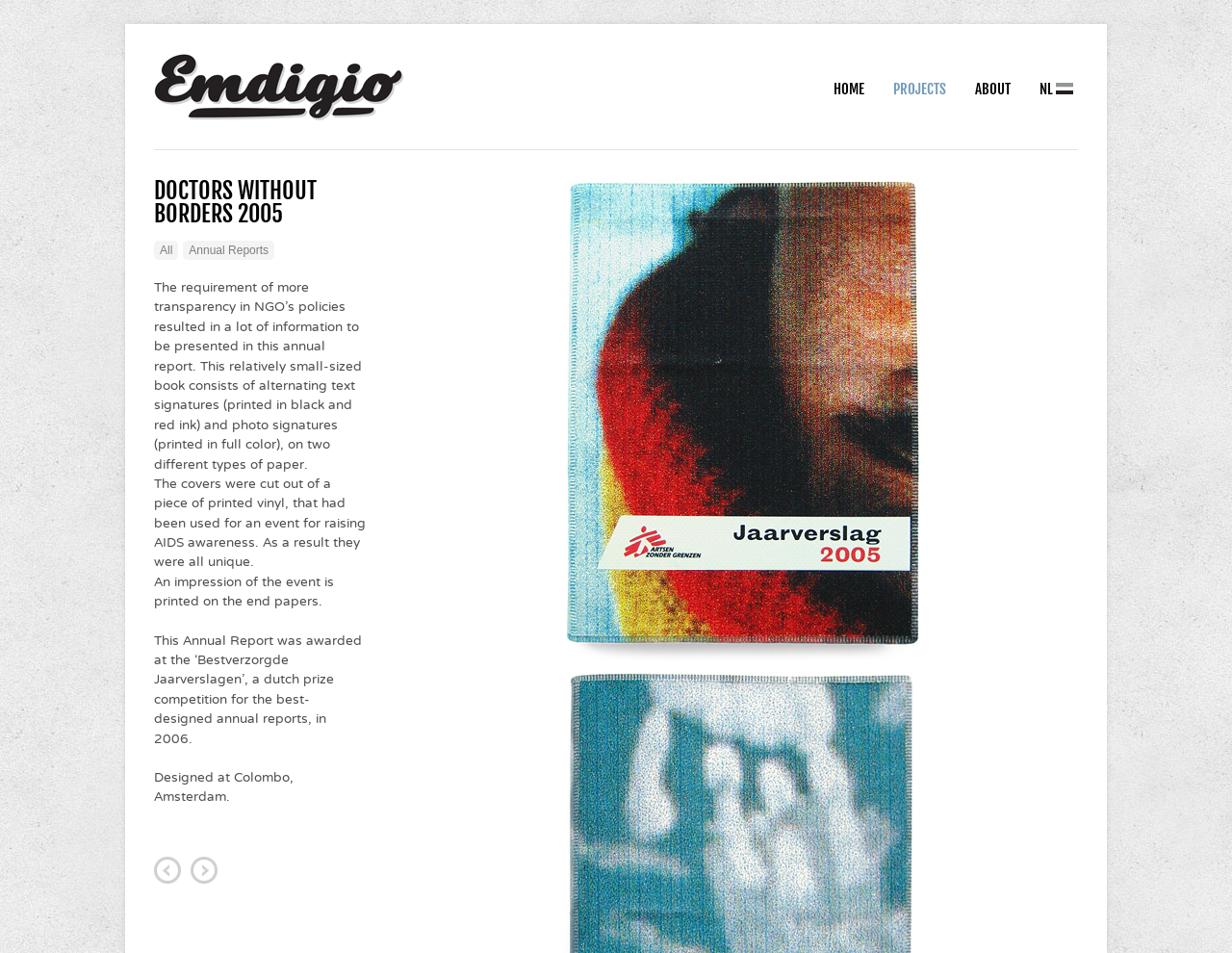Answer the following query concisely with a single word or phrase:
What is the name of the organization mentioned in the webpage?

Doctors without Borders